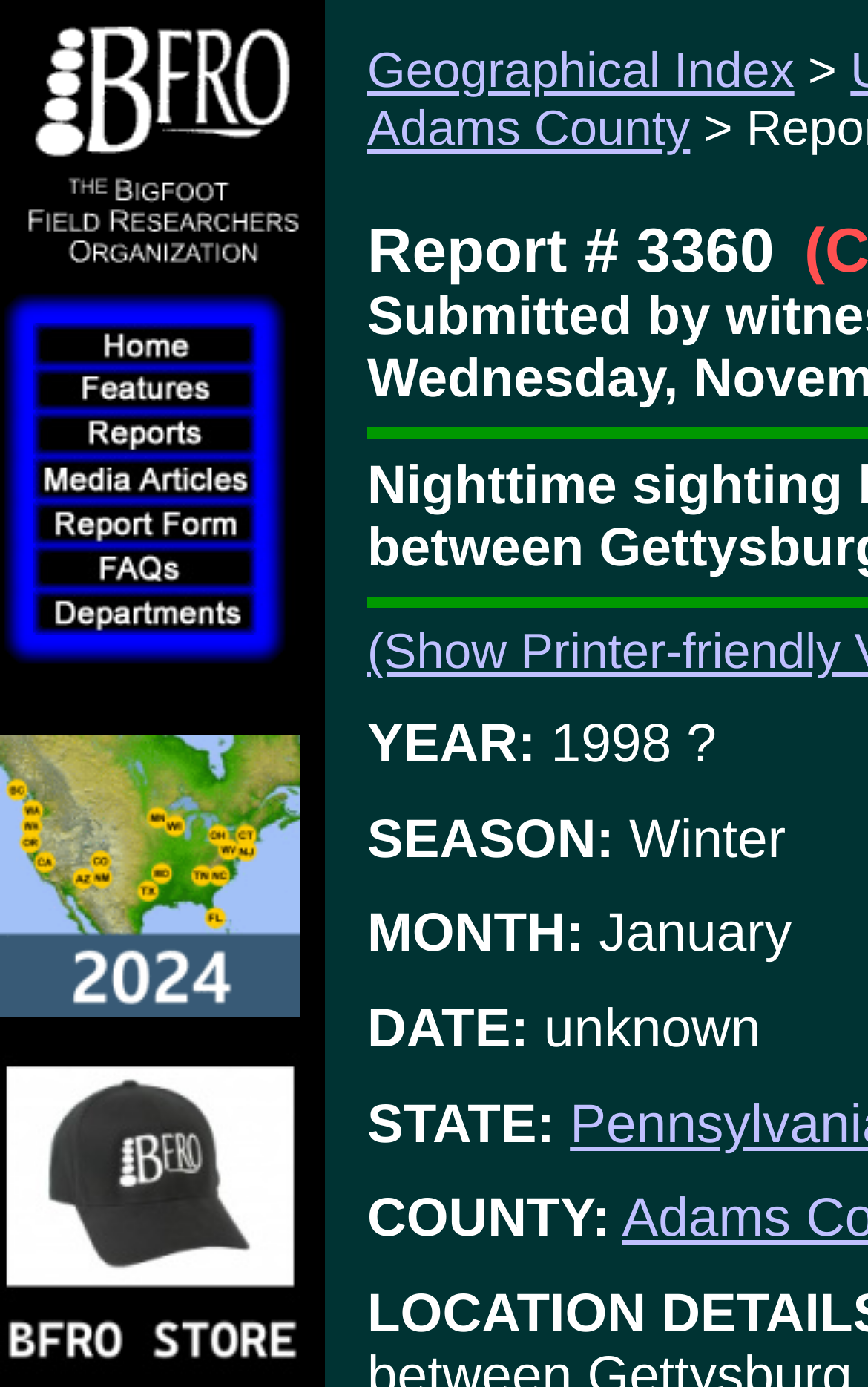Please identify the bounding box coordinates of the clickable area that will fulfill the following instruction: "Explore Product's Sample". The coordinates should be in the format of four float numbers between 0 and 1, i.e., [left, top, right, bottom].

None